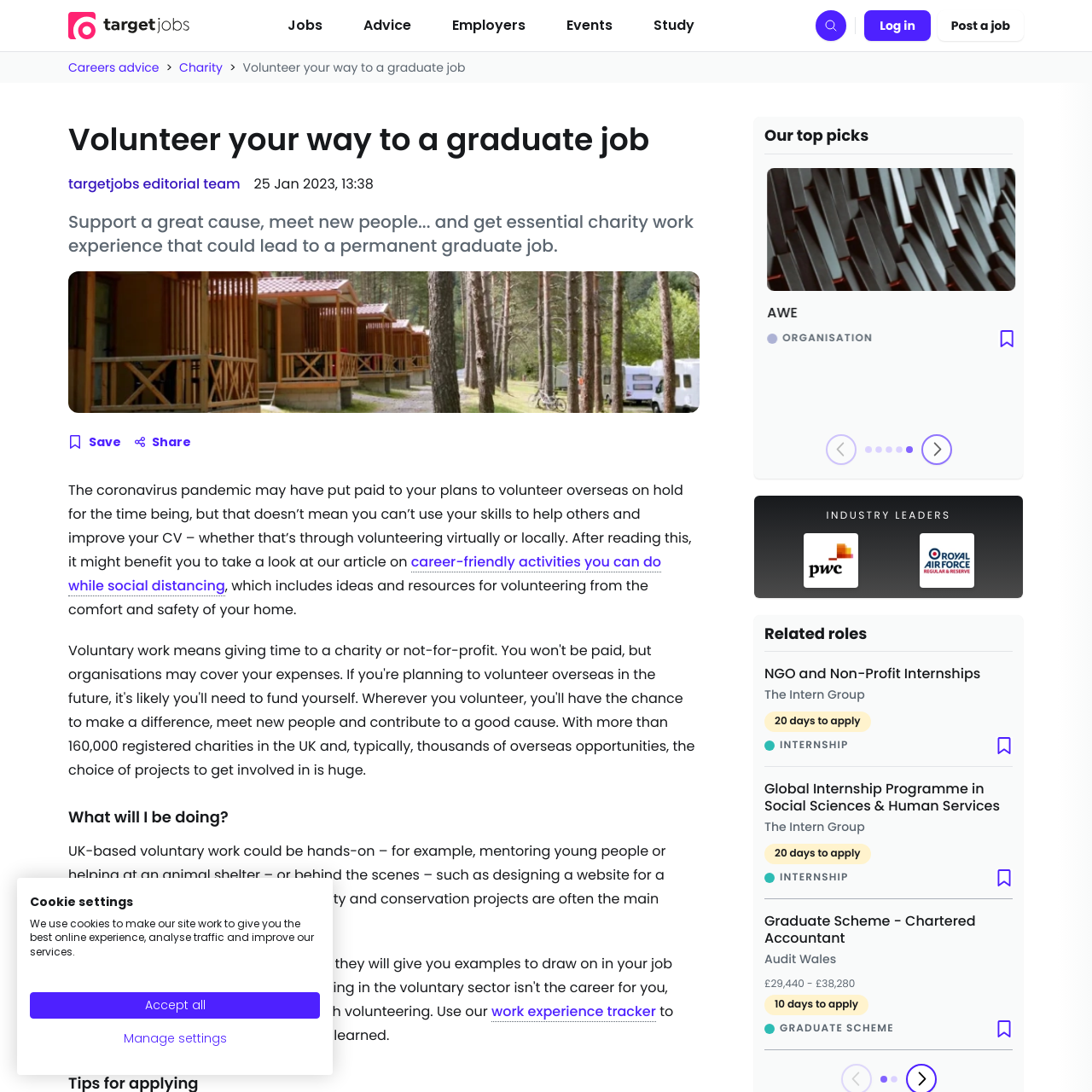Who is the target audience of the guide?
Look closely at the portion of the image highlighted by the red bounding box and provide a comprehensive answer to the question.

The guide is part of a broader collection designed to support new graduates in navigating their careers, ensuring they present themselves effectively online. The article is specifically targeted towards recent graduates looking to stand out in the competitive job market.